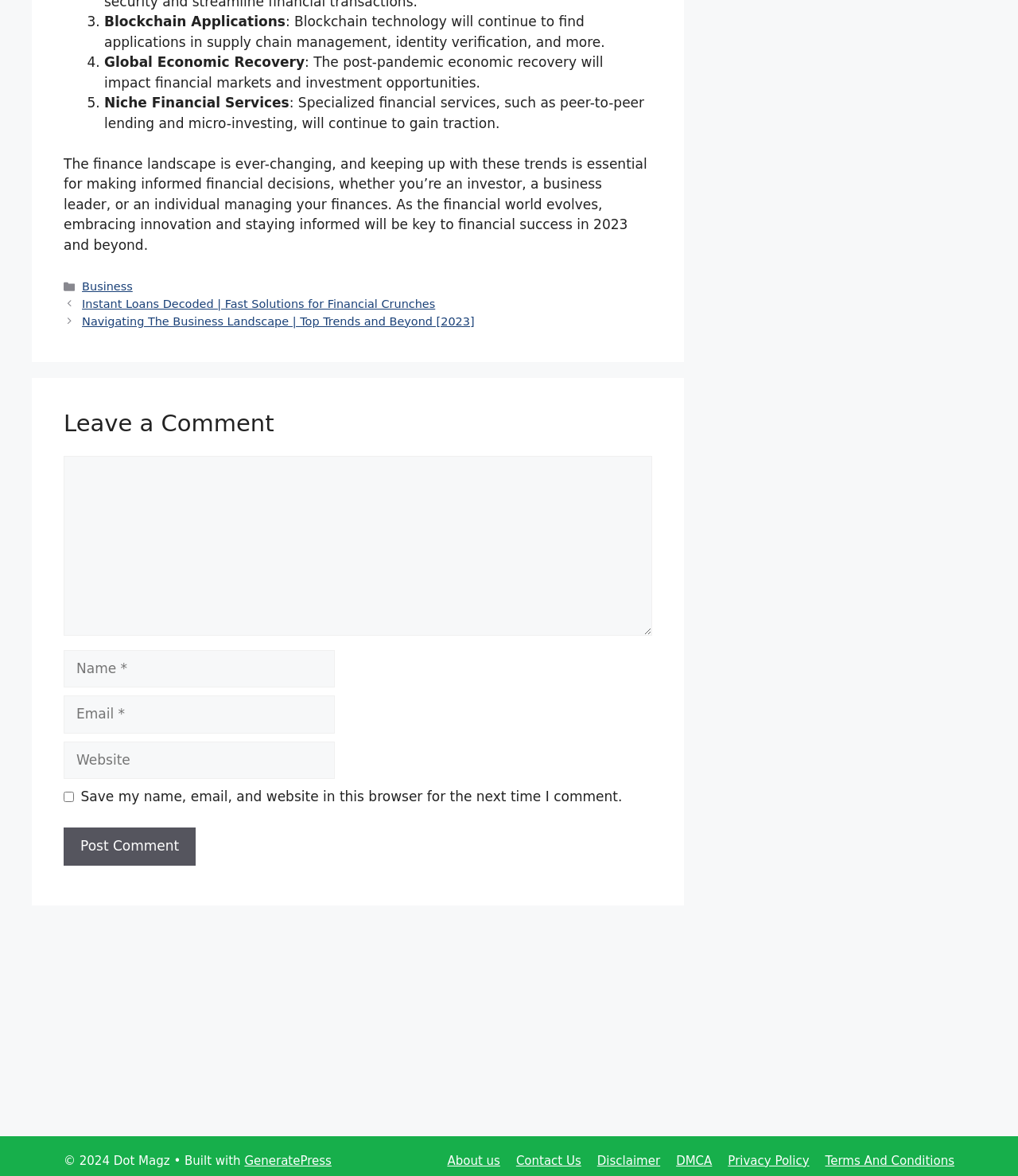Can you find the bounding box coordinates for the element to click on to achieve the instruction: "Visit the 'About us' page"?

[0.439, 0.981, 0.491, 0.993]